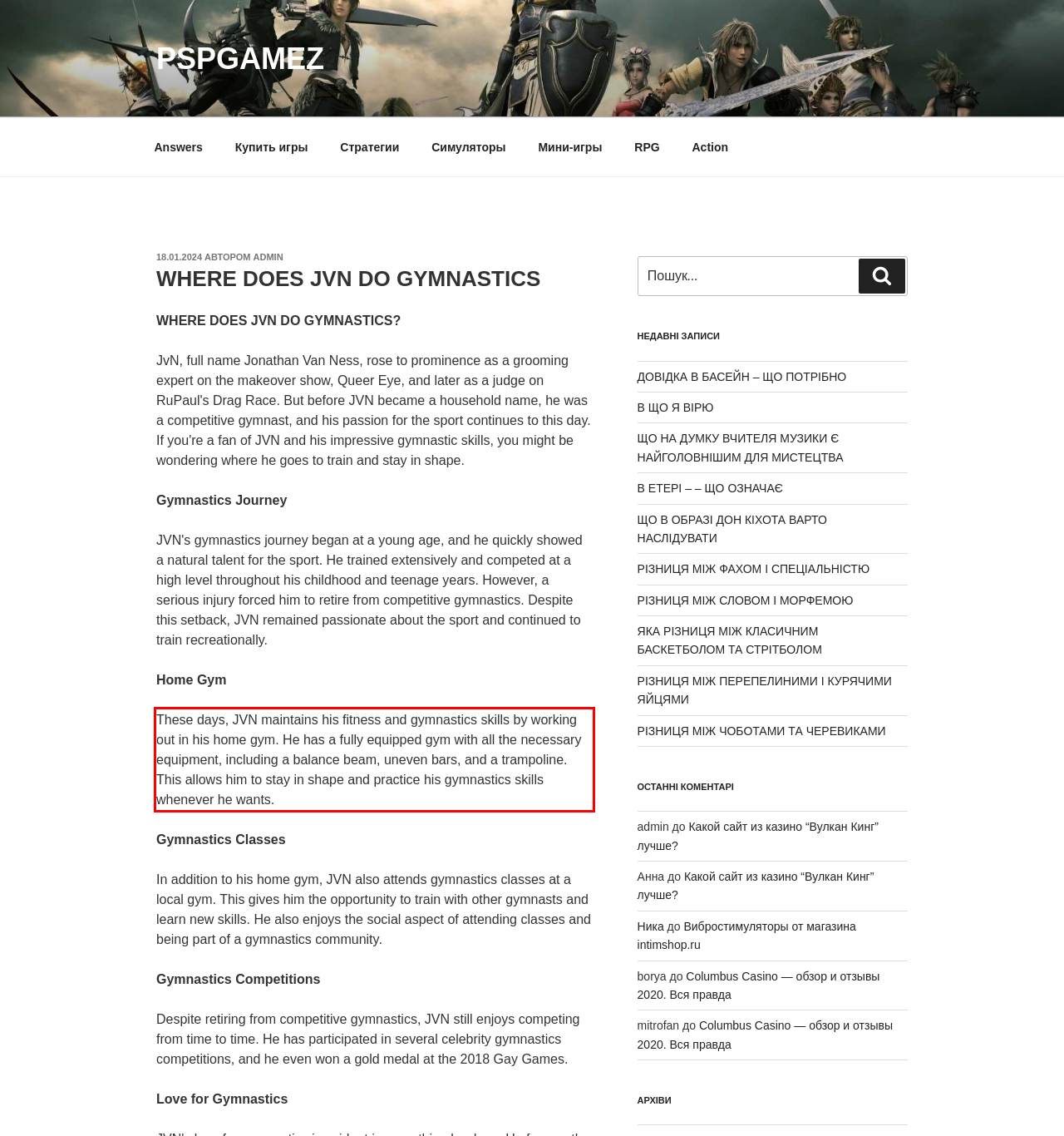Please take the screenshot of the webpage, find the red bounding box, and generate the text content that is within this red bounding box.

These days, JVN maintains his fitness and gymnastics skills by working out in his home gym. He has a fully equipped gym with all the necessary equipment, including a balance beam, uneven bars, and a trampoline. This allows him to stay in shape and practice his gymnastics skills whenever he wants.